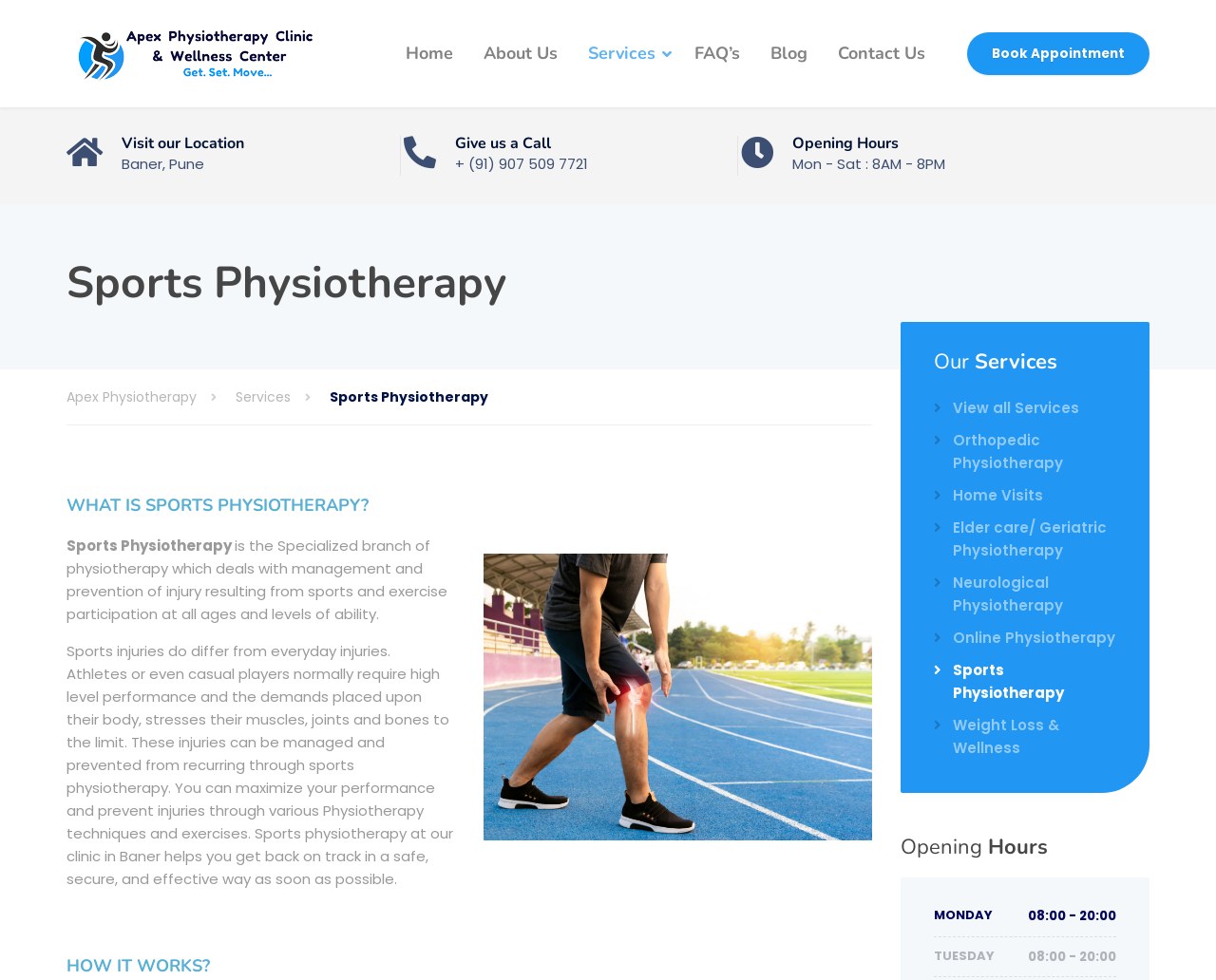Give a detailed explanation of the elements present on the webpage.

The webpage is about Apex Physiotherapy, specifically focusing on Sports Physiotherapy. At the top, there is a logo of Apex Physiotherapy, accompanied by a navigation menu with links to Home, About Us, Services, FAQ's, Blog, and Contact Us. On the right side of the navigation menu, there is a call-to-action button to Book an Appointment.

Below the navigation menu, there are three sections: Visit our Location, Give us a Call, and Opening Hours. The Visit our Location section has a heading, but no additional information. The Give us a Call section displays a phone number, (+91) 907 509 7721. The Opening Hours section shows the operating hours, from Monday to Saturday, 8AM to 8PM.

The main content of the webpage is about Sports Physiotherapy. There is a heading, "Sports Physiotherapy", followed by a brief description of what it is and how it can help athletes and casual players prevent and manage injuries. The text explains that sports injuries are different from everyday injuries and require specialized care.

Below the description, there are links to various services offered by Apex Physiotherapy, including Orthopedic Physiotherapy, Home Visits, Elder care/Geriatric Physiotherapy, Neurological Physiotherapy, Online Physiotherapy, Sports Physiotherapy, and Weight Loss & Wellness.

Further down, there is a section with the heading "HOW IT WORKS?" and another section with the heading "Our Services", which lists the various services offered by Apex Physiotherapy. Finally, there is a table displaying the opening hours for each day of the week.